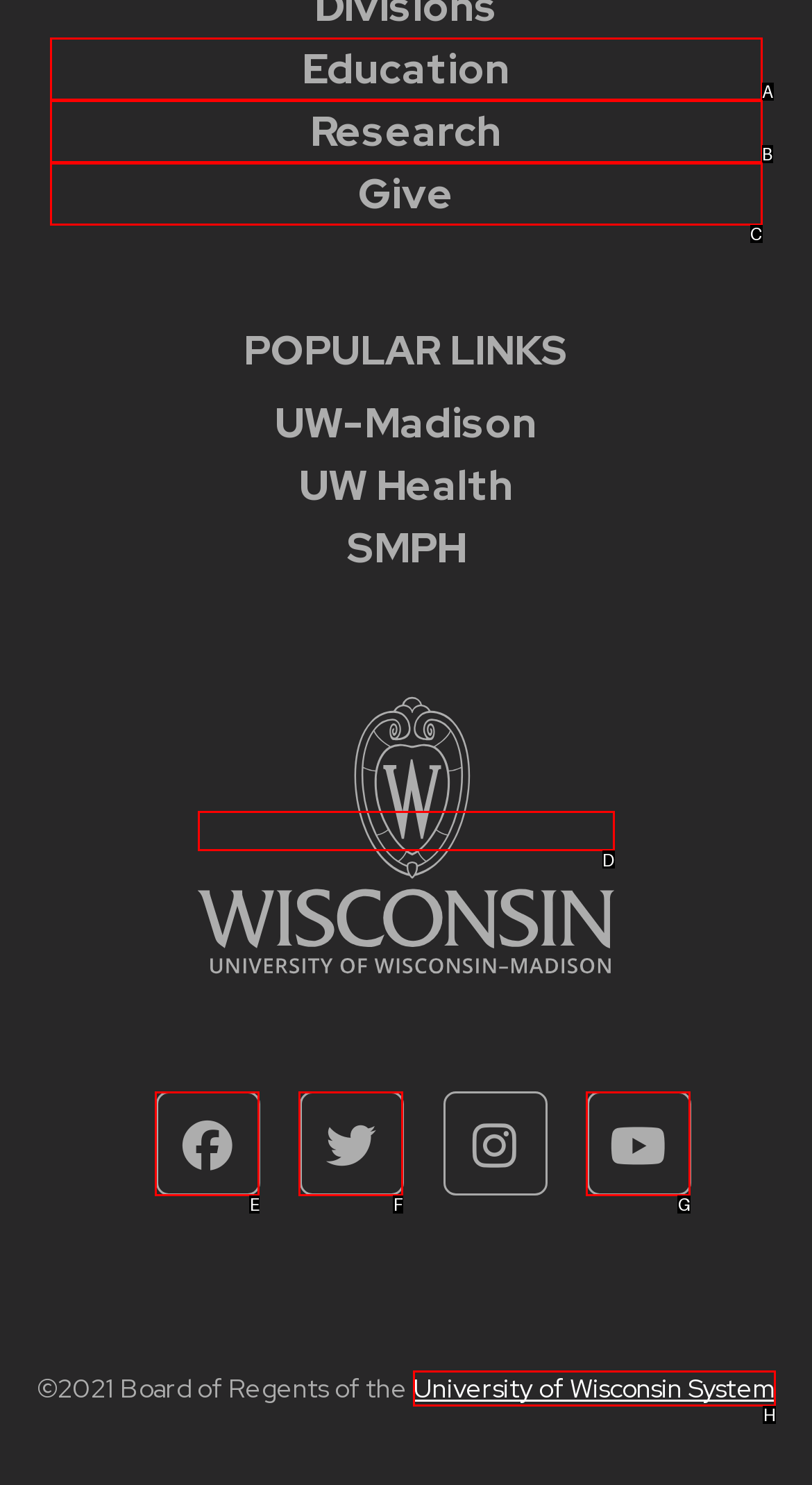Match the description: Give to the appropriate HTML element. Respond with the letter of your selected option.

C